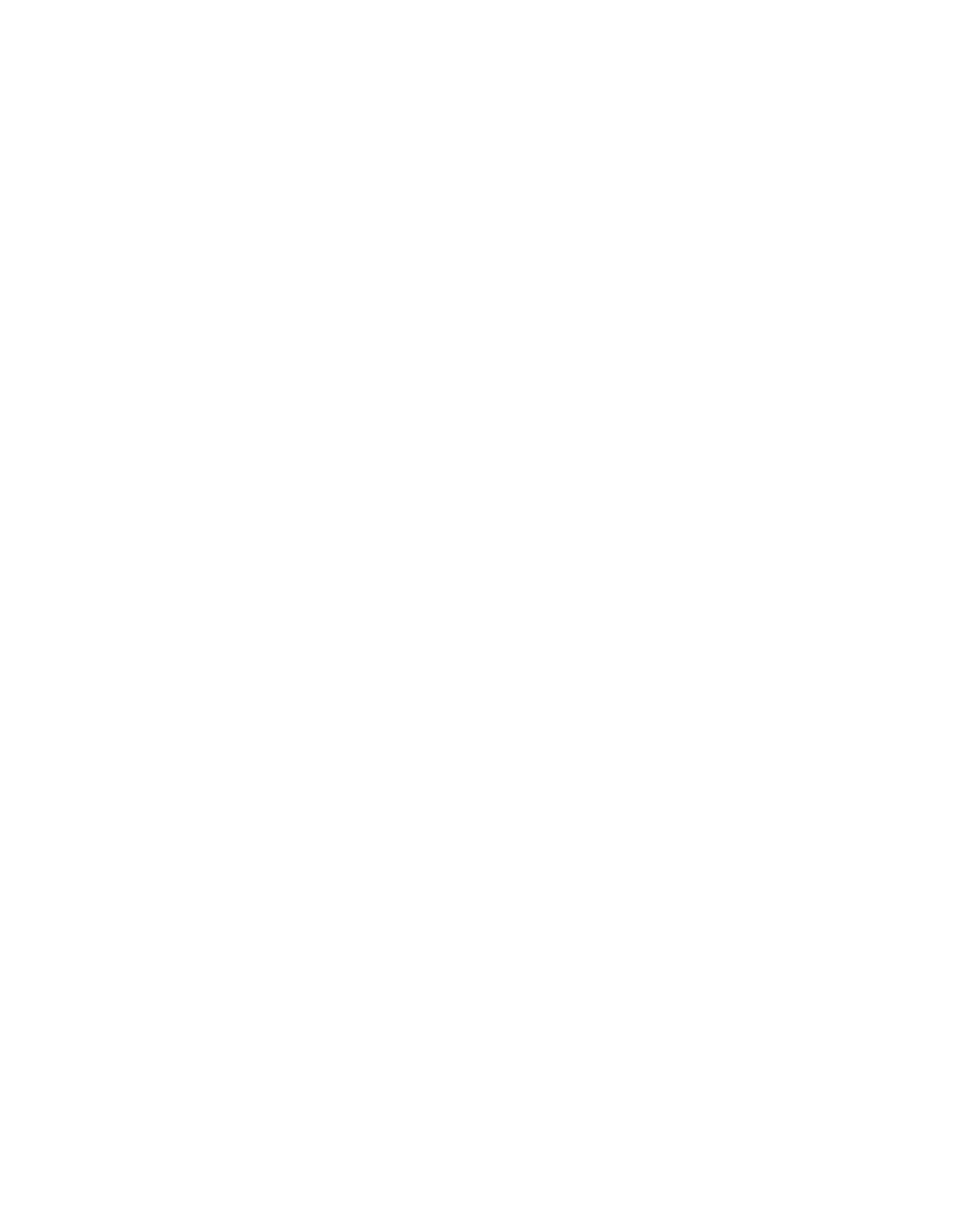Please determine the bounding box coordinates for the element that should be clicked to follow these instructions: "Visit About Us page".

[0.25, 0.7, 0.394, 0.762]